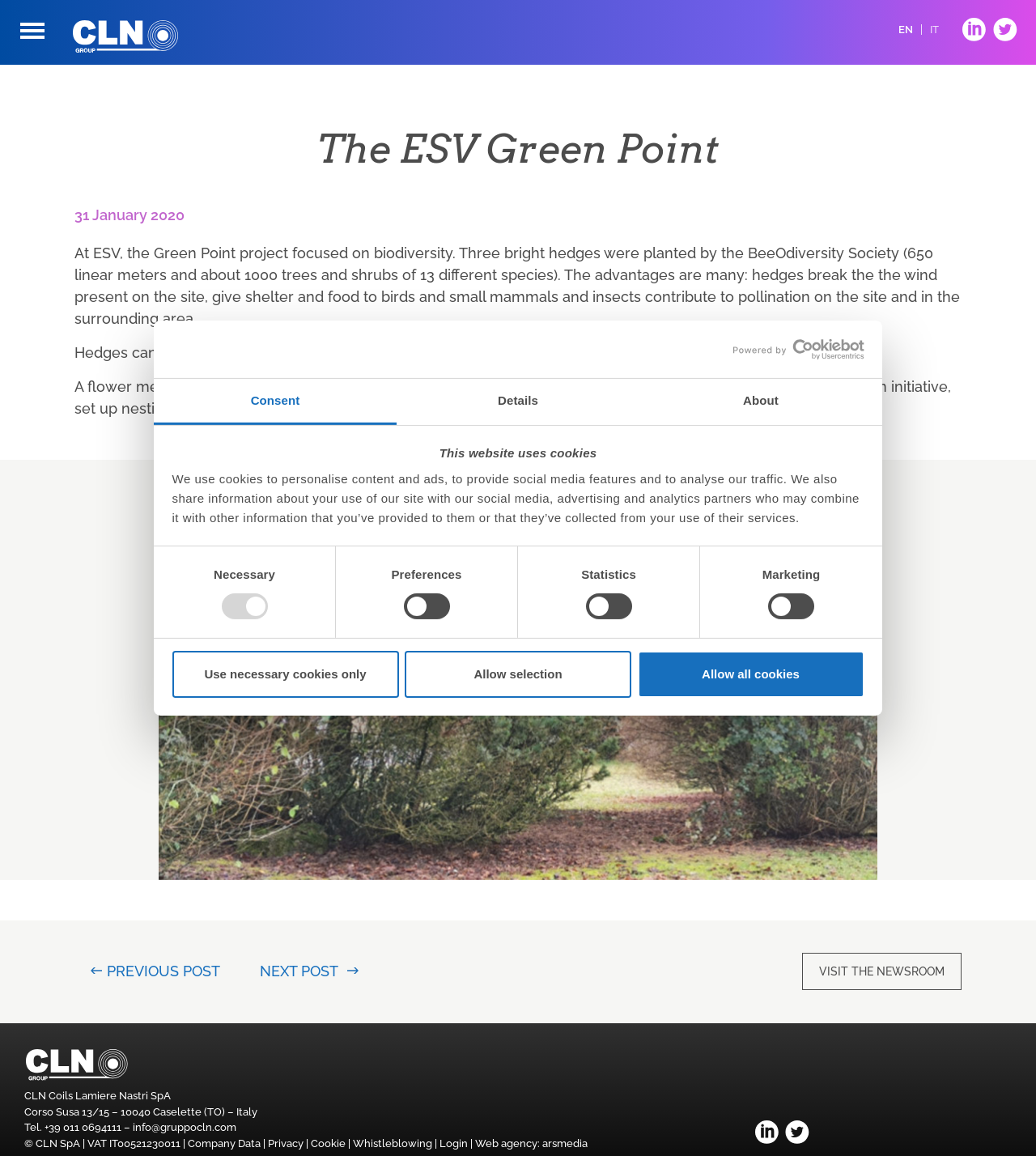Refer to the image and provide an in-depth answer to the question: 
What is the approximate area of the flower meadow?

According to the webpage content, a flower meadow of about 130m2 was sown around the personalized insect hotel 'ESV'.